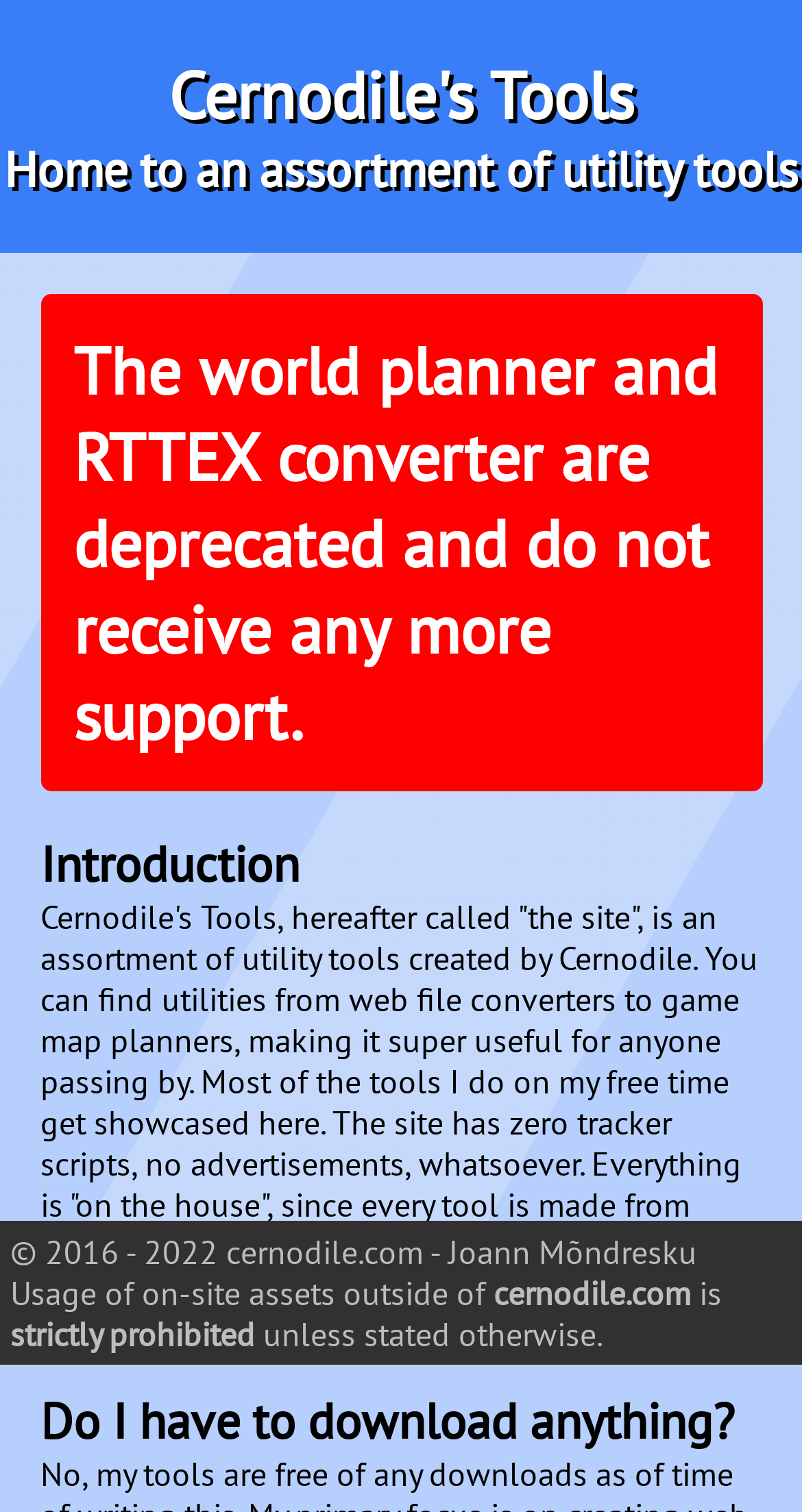What is the purpose of this website?
Look at the image and construct a detailed response to the question.

Based on the introduction section, it is clear that this website is a collection of utility tools created by Cernodile, which can be used for various purposes such as web file converters and game map planners.